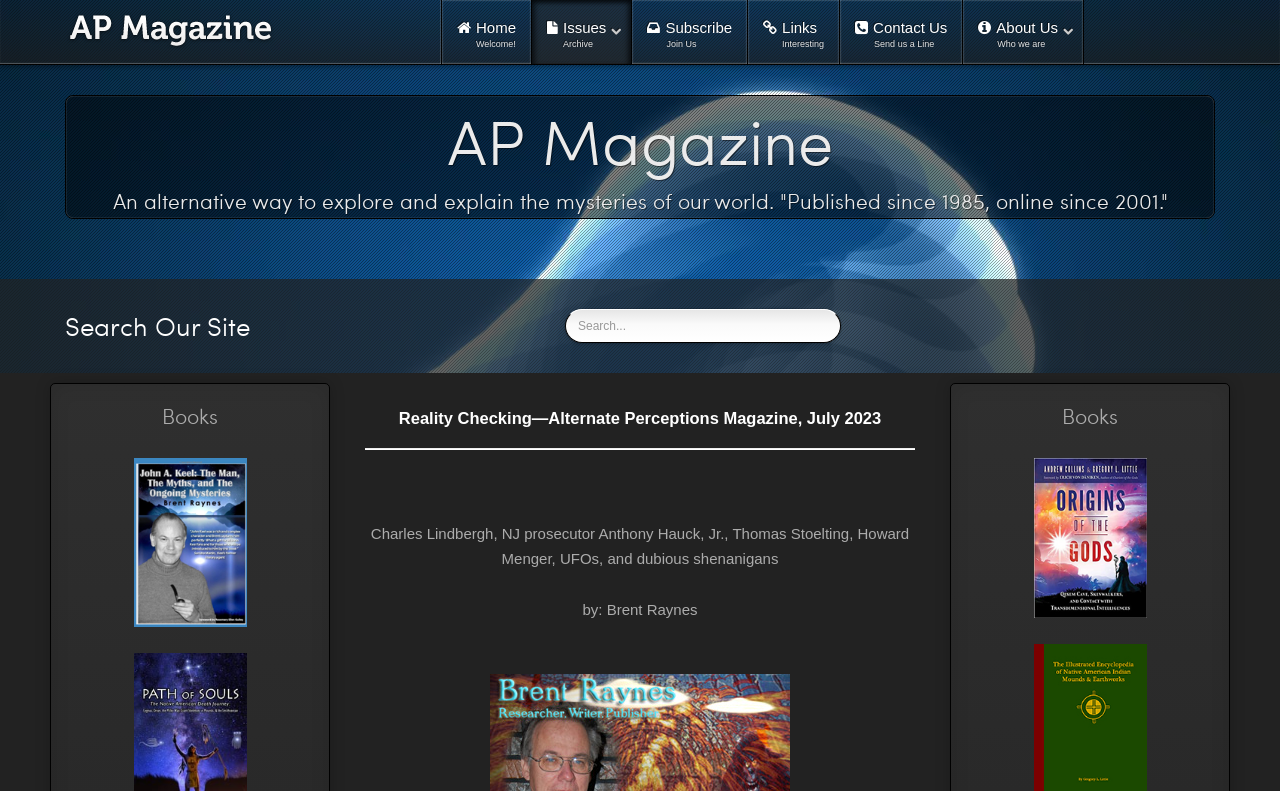Locate the bounding box coordinates of the element to click to perform the following action: 'Explore Origins of the Gods book'. The coordinates should be given as four float values between 0 and 1, in the form of [left, top, right, bottom].

[0.807, 0.579, 0.896, 0.782]